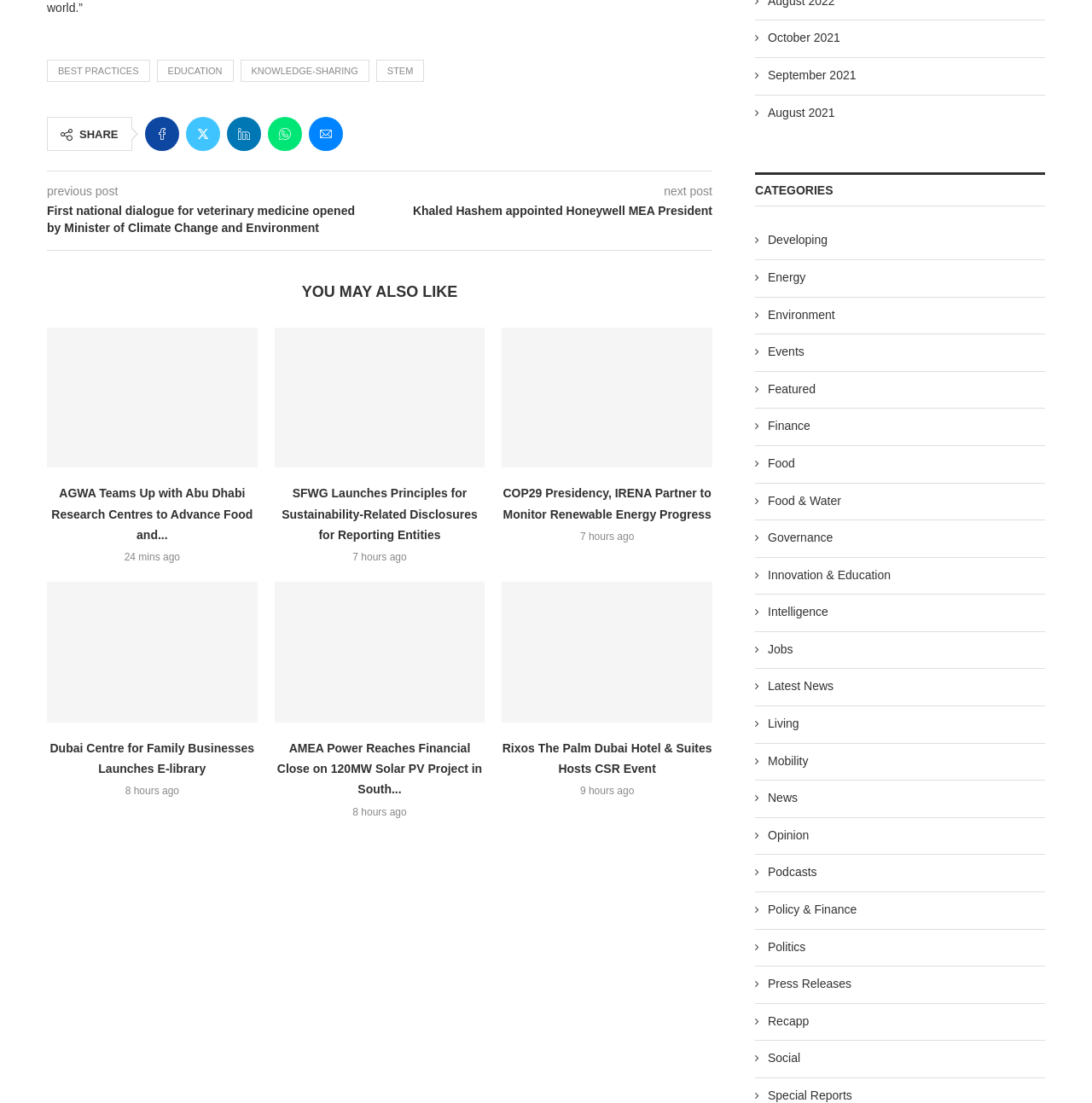Using the element description: "parent_node: Search name="s" placeholder="Search …"", determine the bounding box coordinates for the specified UI element. The coordinates should be four float numbers between 0 and 1, [left, top, right, bottom].

None